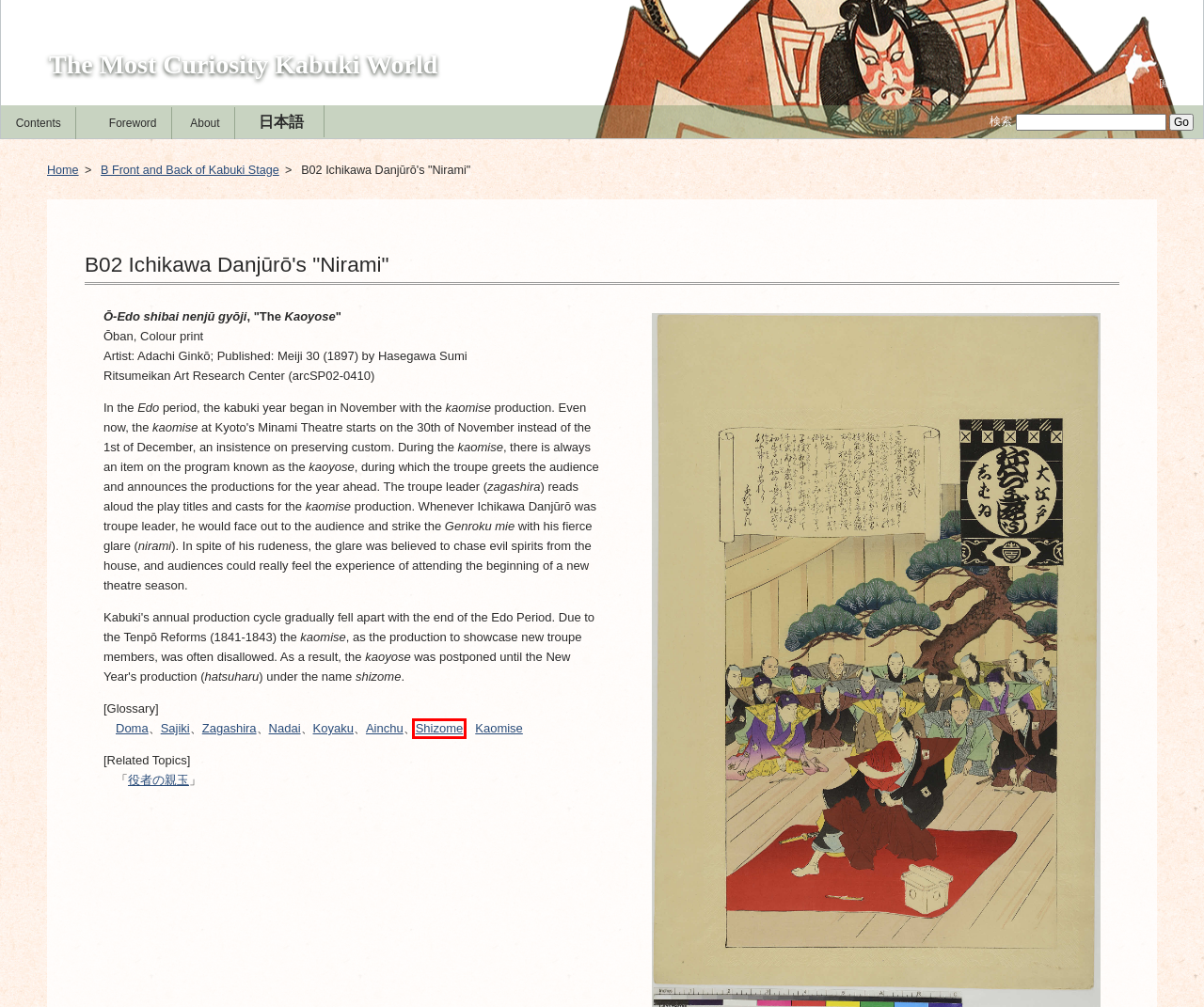You are given a screenshot depicting a webpage with a red bounding box around a UI element. Select the description that best corresponds to the new webpage after clicking the selected element. Here are the choices:
A. Kaomise - ArtWiki
B. B Front and Back of Kabuki StageThe Most Curiosity Kabuki World
C. Sajiki - ArtWiki
D. Nadai - ArtWiki
E. Doma - ArtWiki
F. Shizome - ArtWiki
G. Zagashira - ArtWiki
H. The Most Curiosity Kabuki World

F